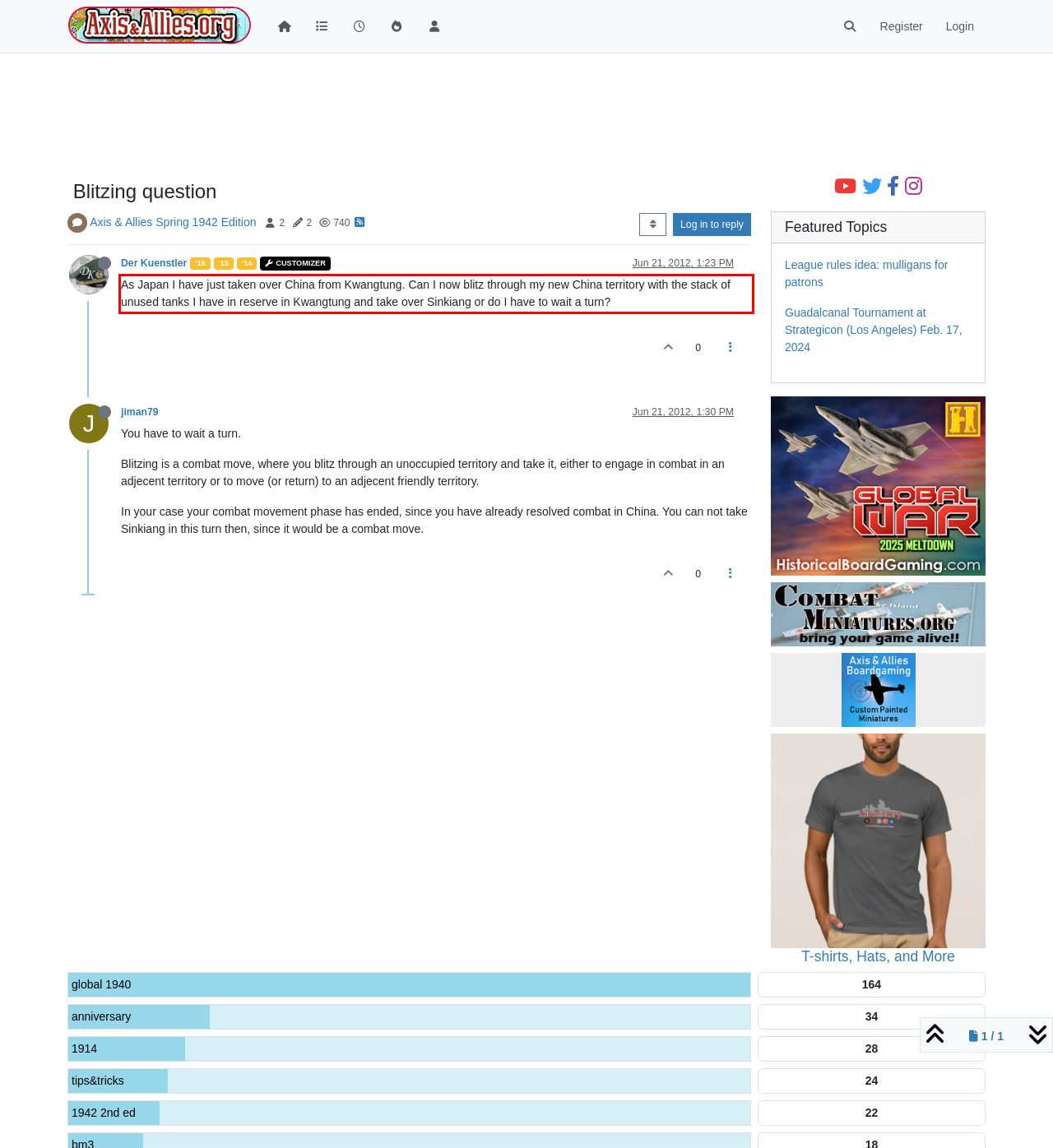From the screenshot of the webpage, locate the red bounding box and extract the text contained within that area.

As Japan I have just taken over China from Kwangtung. Can I now blitz through my new China territory with the stack of unused tanks I have in reserve in Kwangtung and take over Sinkiang or do I have to wait a turn?